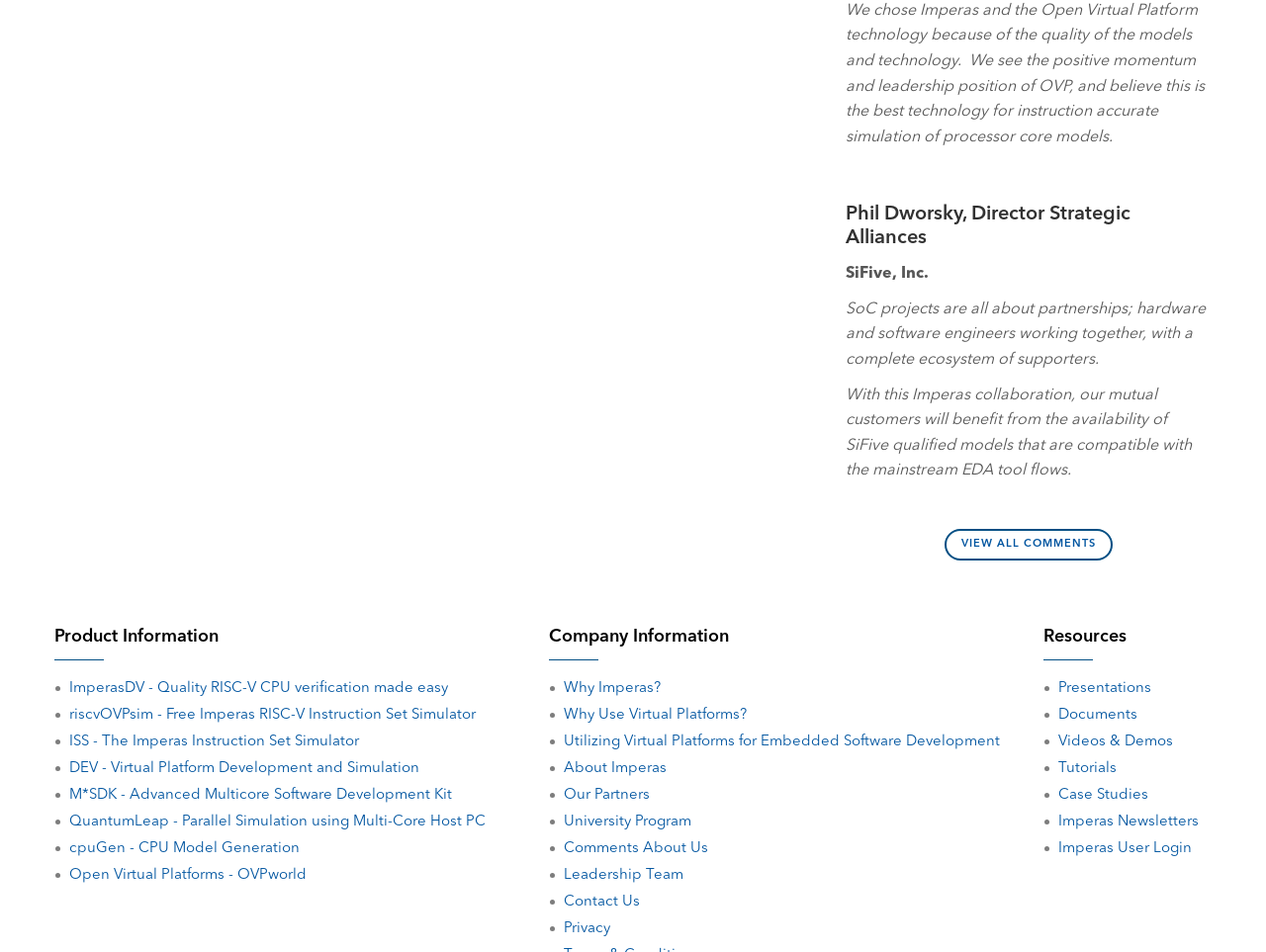Locate the bounding box coordinates of the clickable area needed to fulfill the instruction: "Learn about MASS SPECTROMETRY".

None